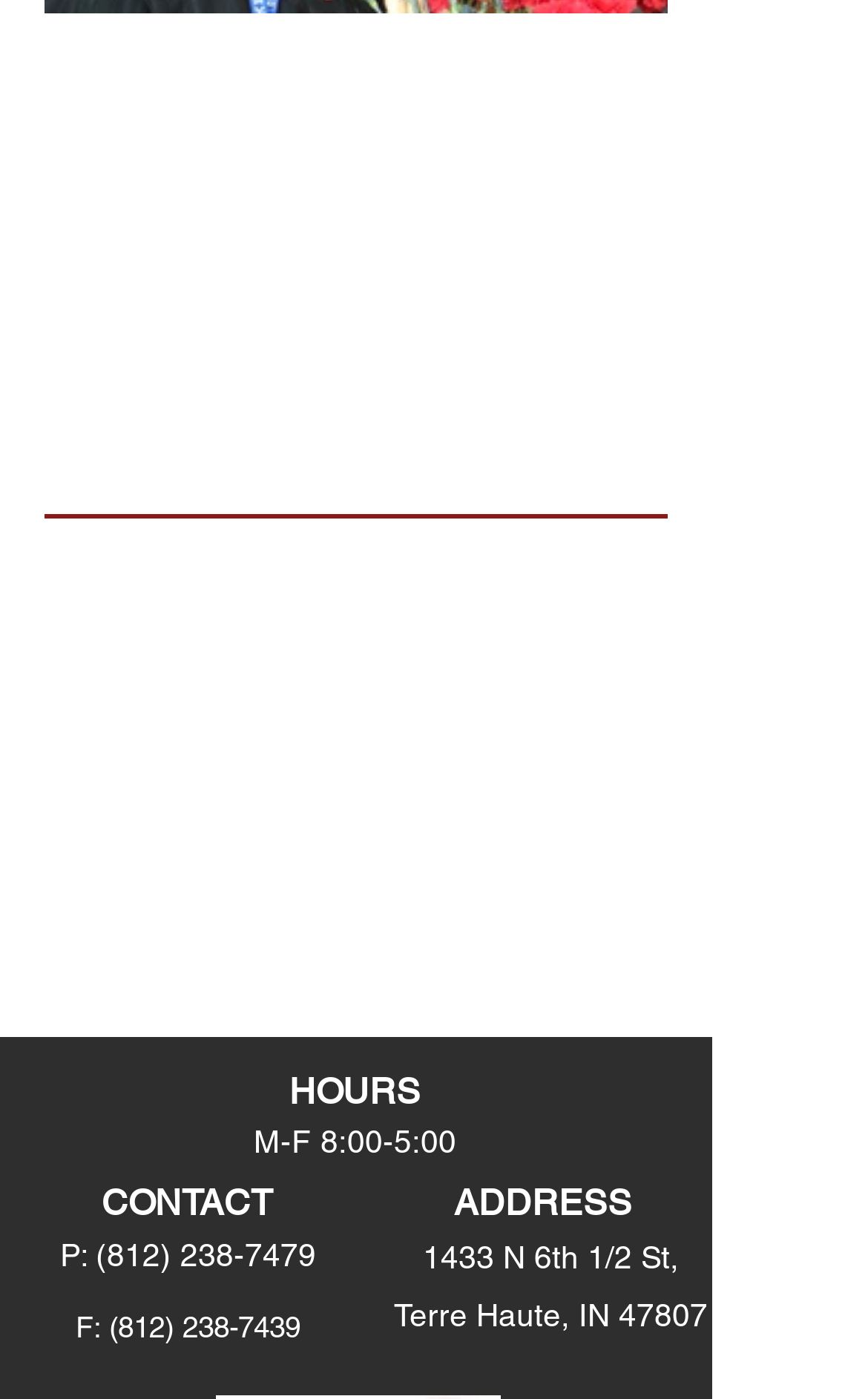Identify the bounding box coordinates for the element that needs to be clicked to fulfill this instruction: "Click on 'Telehealth'". Provide the coordinates in the format of four float numbers between 0 and 1: [left, top, right, bottom].

[0.051, 0.714, 0.215, 0.741]